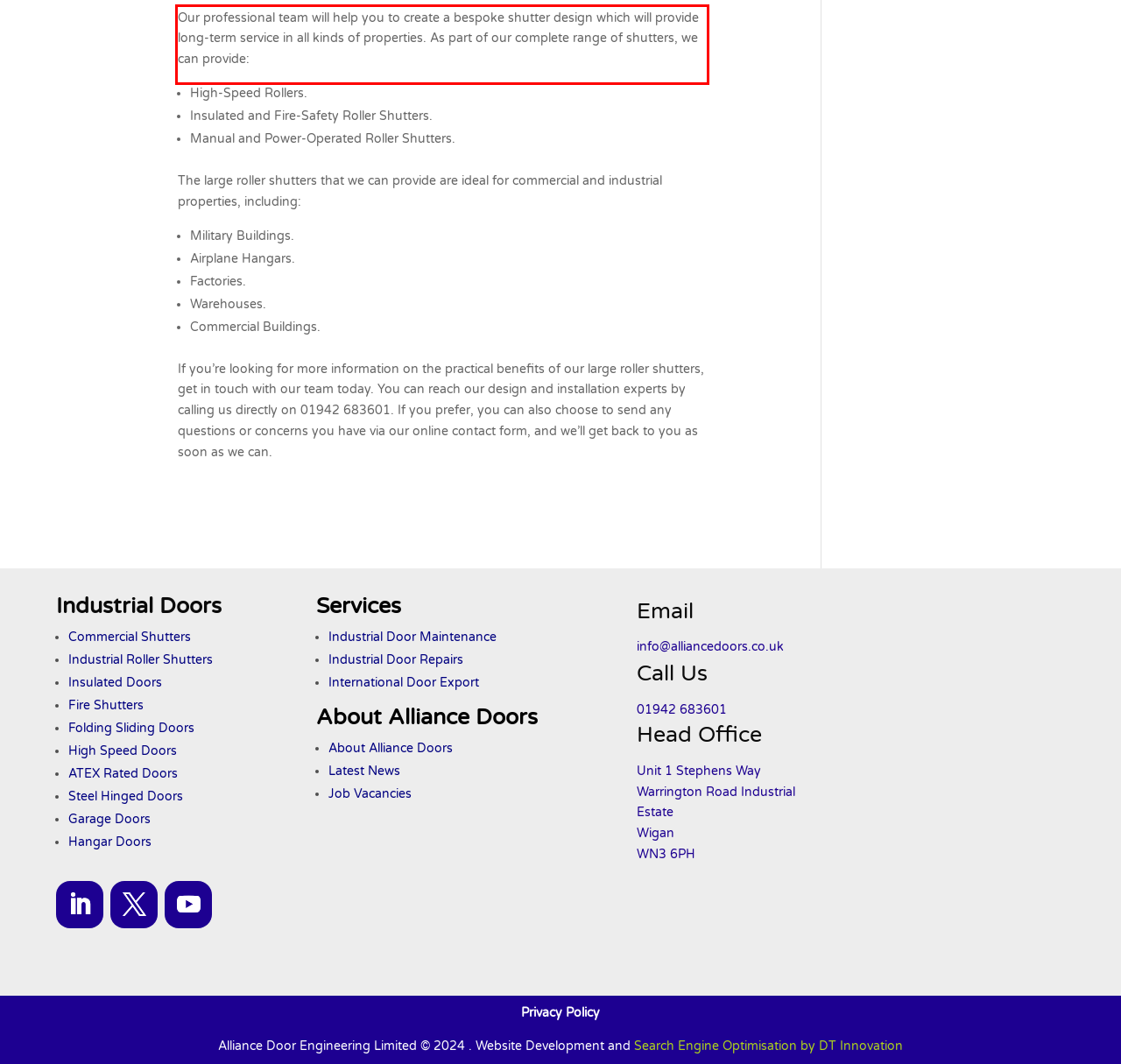The screenshot provided shows a webpage with a red bounding box. Apply OCR to the text within this red bounding box and provide the extracted content.

Our professional team will help you to create a bespoke shutter design which will provide long-term service in all kinds of properties. As part of our complete range of shutters, we can provide: